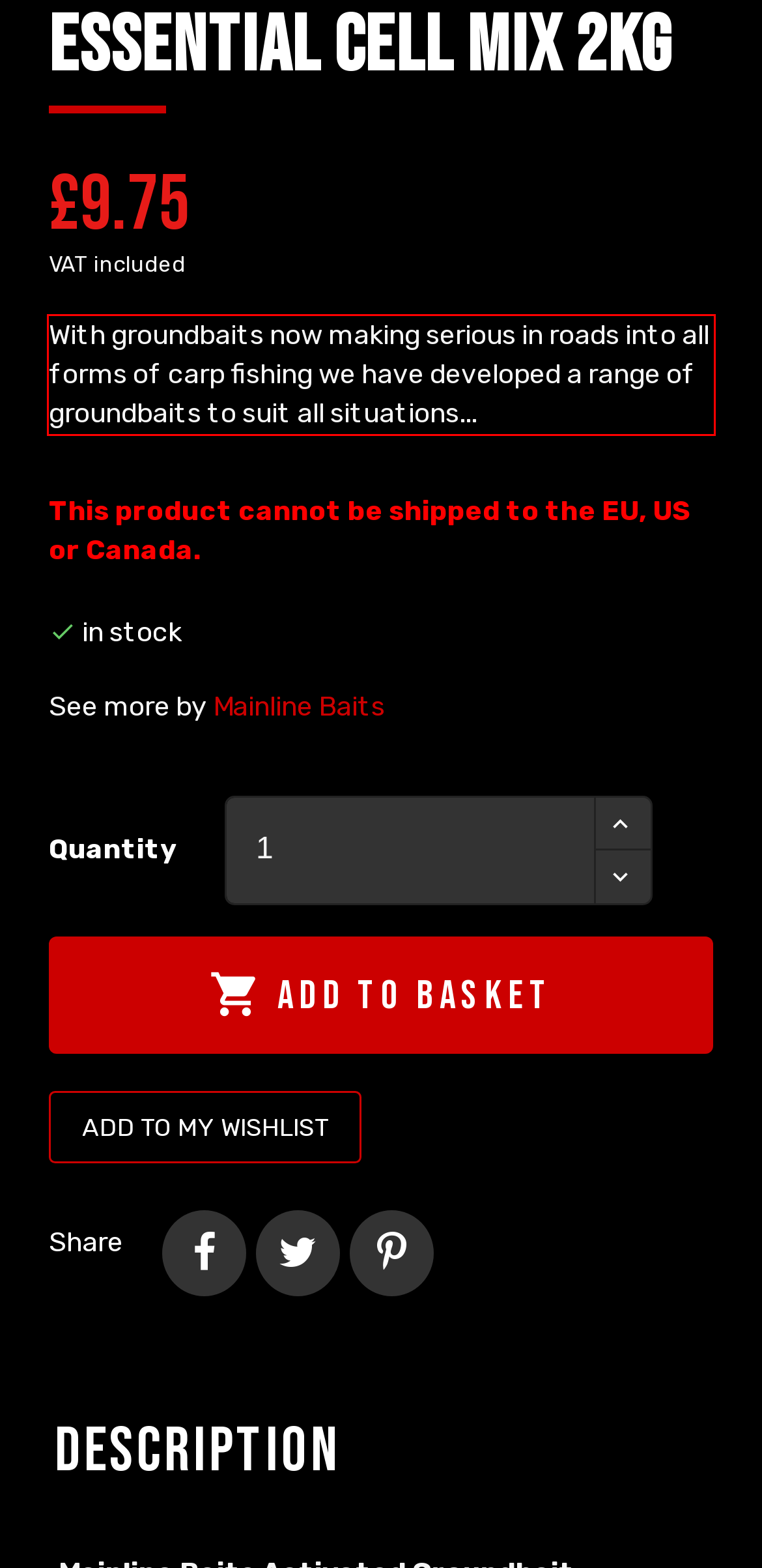Please recognize and transcribe the text located inside the red bounding box in the webpage image.

With groundbaits now making serious in roads into all forms of carp fishing we have developed a range of groundbaits to suit all situations...